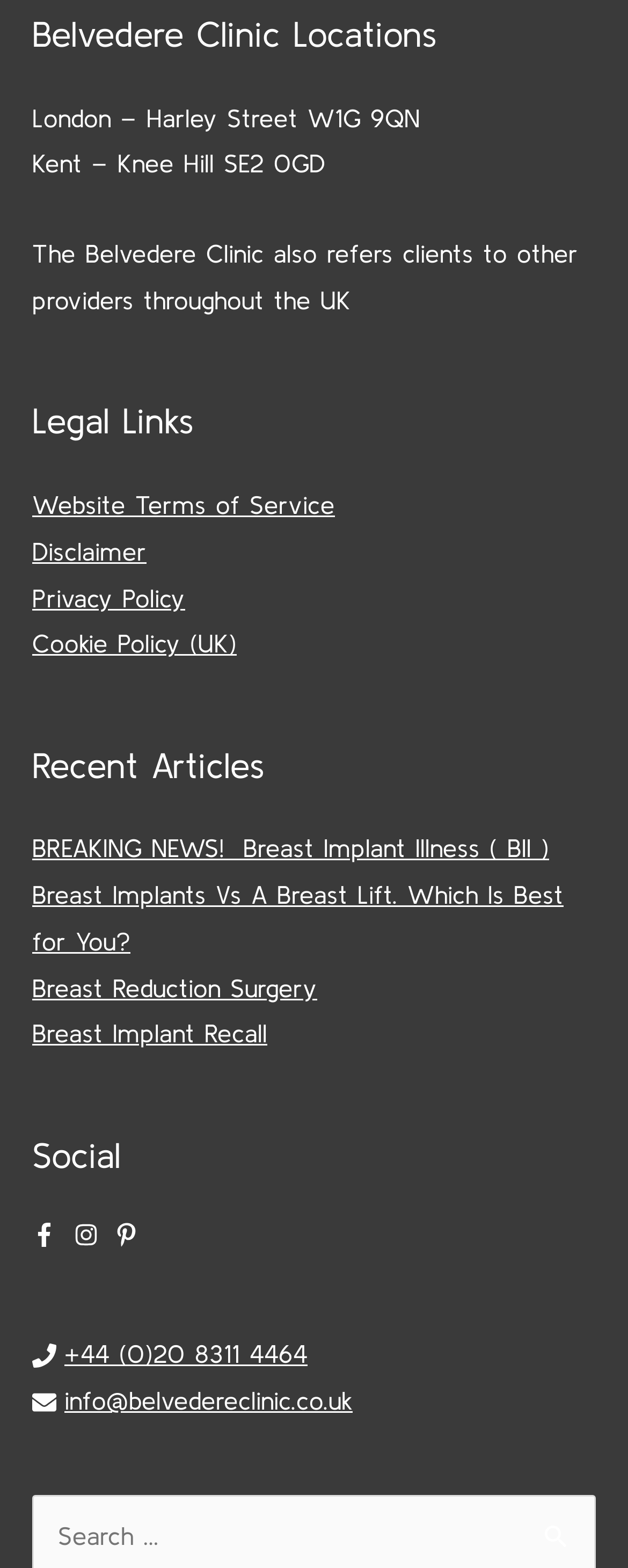Identify the bounding box coordinates of the element that should be clicked to fulfill this task: "View Website Terms of Service". The coordinates should be provided as four float numbers between 0 and 1, i.e., [left, top, right, bottom].

[0.051, 0.313, 0.533, 0.331]